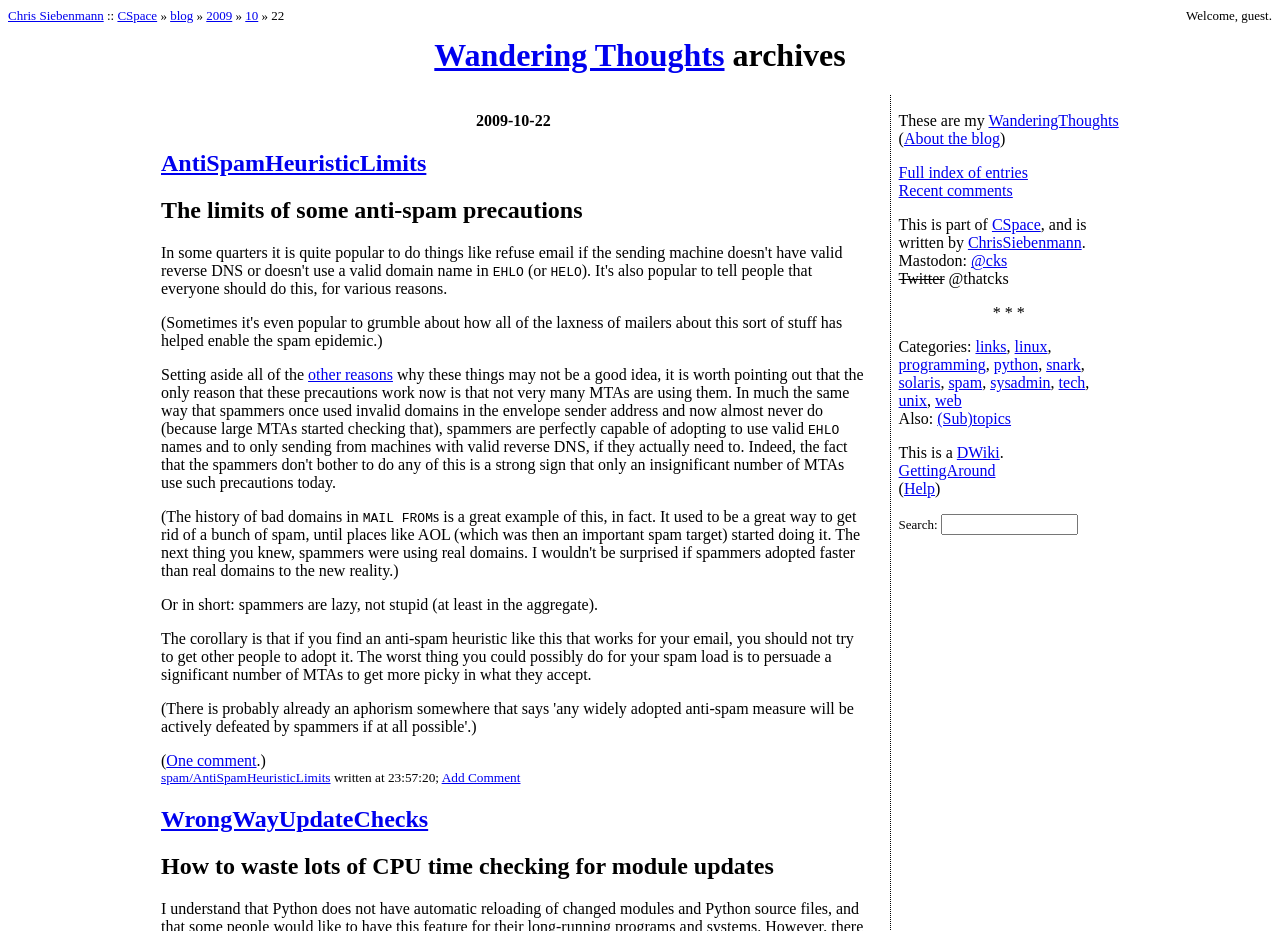Who is the author of this blog?
Using the image, respond with a single word or phrase.

Chris Siebenmann